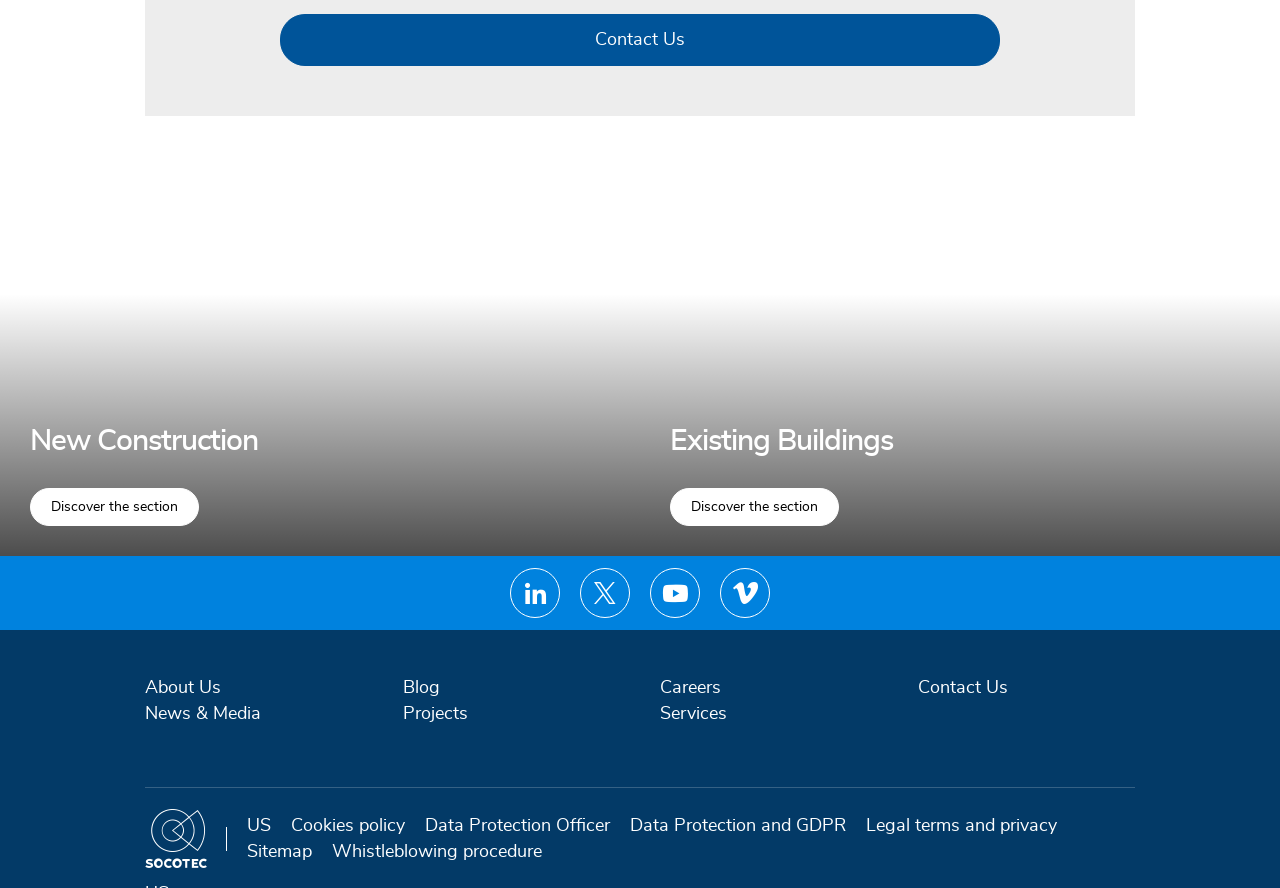Determine the bounding box coordinates of the clickable area required to perform the following instruction: "Go to the About Us page". The coordinates should be represented as four float numbers between 0 and 1: [left, top, right, bottom].

[0.113, 0.76, 0.283, 0.789]